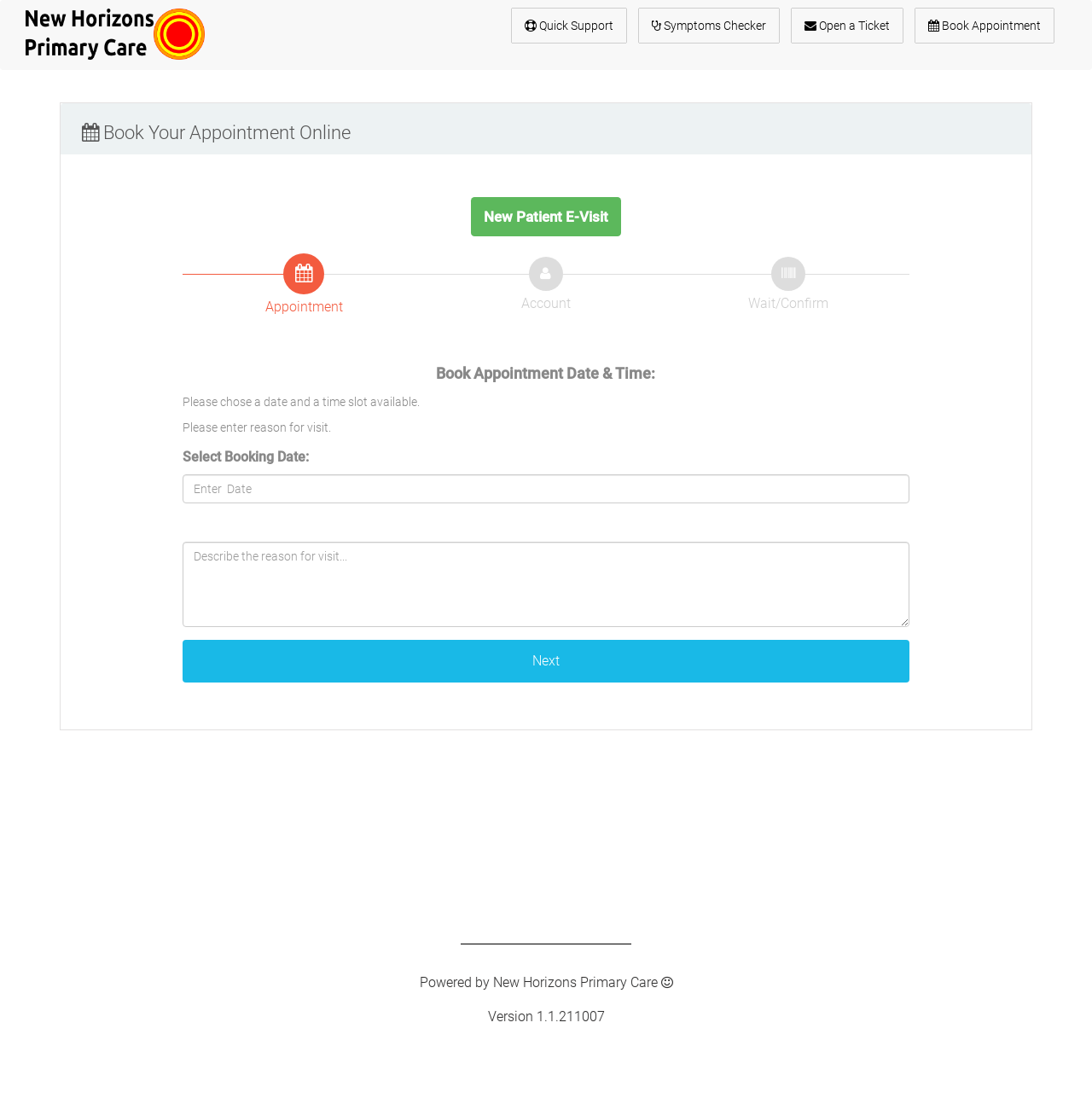Based on the image, please elaborate on the answer to the following question:
How many links are available in the top section of the webpage?

In the top section of the webpage, I found four links: 'New Horizons Primary Care PC.', 'Quick Support', 'Symptoms Checker', and 'Open a Ticket'. These links are likely navigation options for users to access different features or sections of the platform.